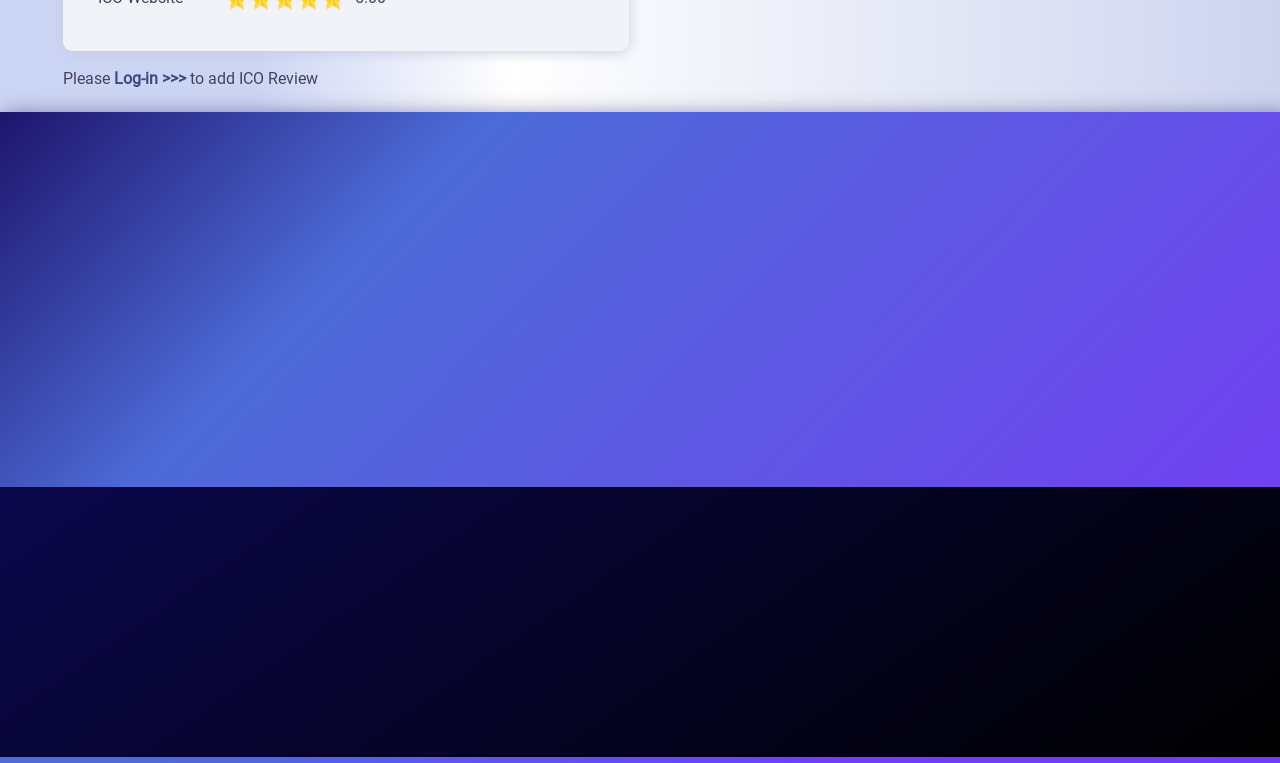Pinpoint the bounding box coordinates of the area that should be clicked to complete the following instruction: "View community members". The coordinates must be given as four float numbers between 0 and 1, i.e., [left, top, right, bottom].

[0.27, 0.33, 0.492, 0.373]